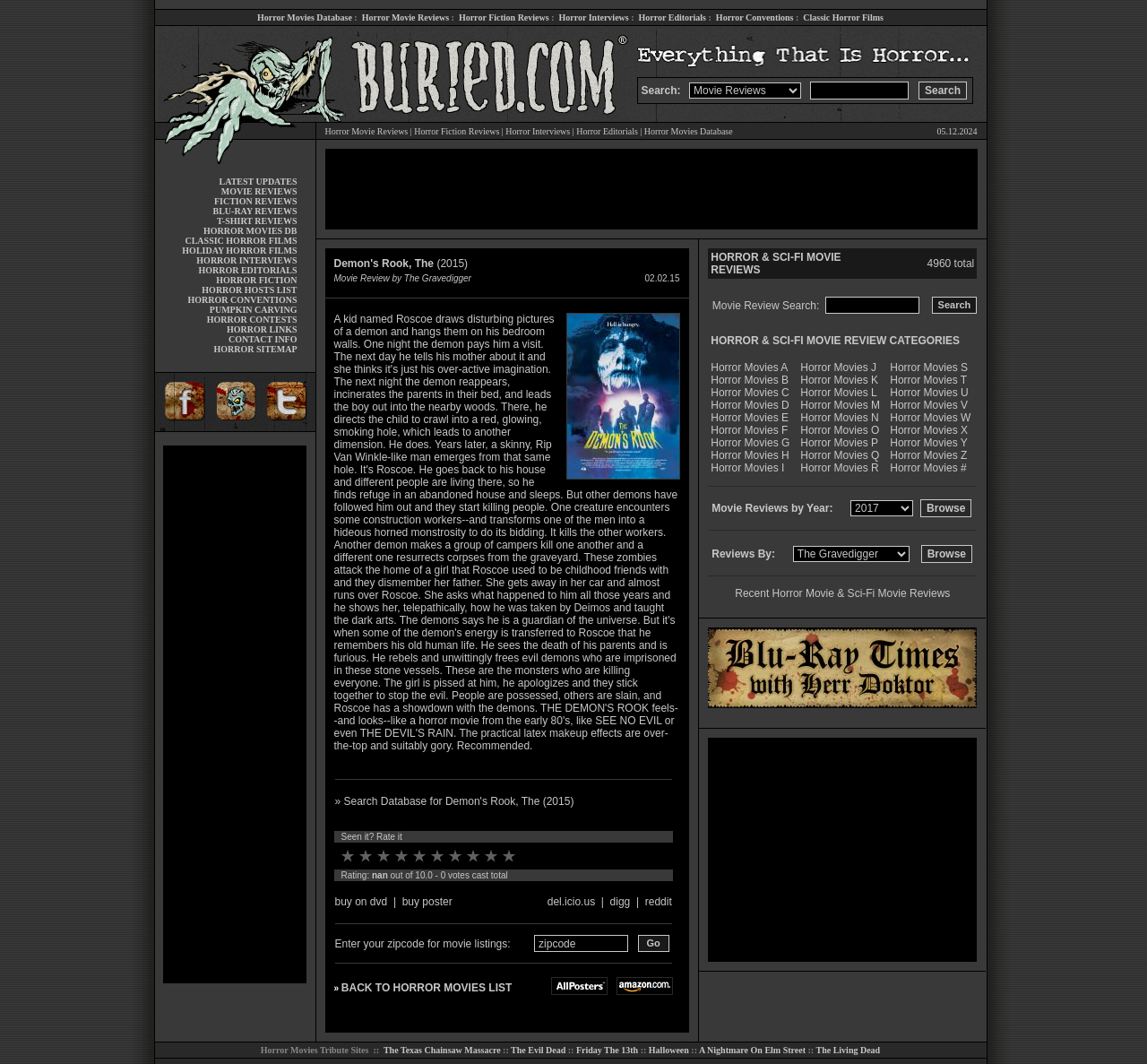Find and provide the bounding box coordinates for the UI element described here: "del.icio.us". The coordinates should be given as four float numbers between 0 and 1: [left, top, right, bottom].

[0.477, 0.842, 0.519, 0.853]